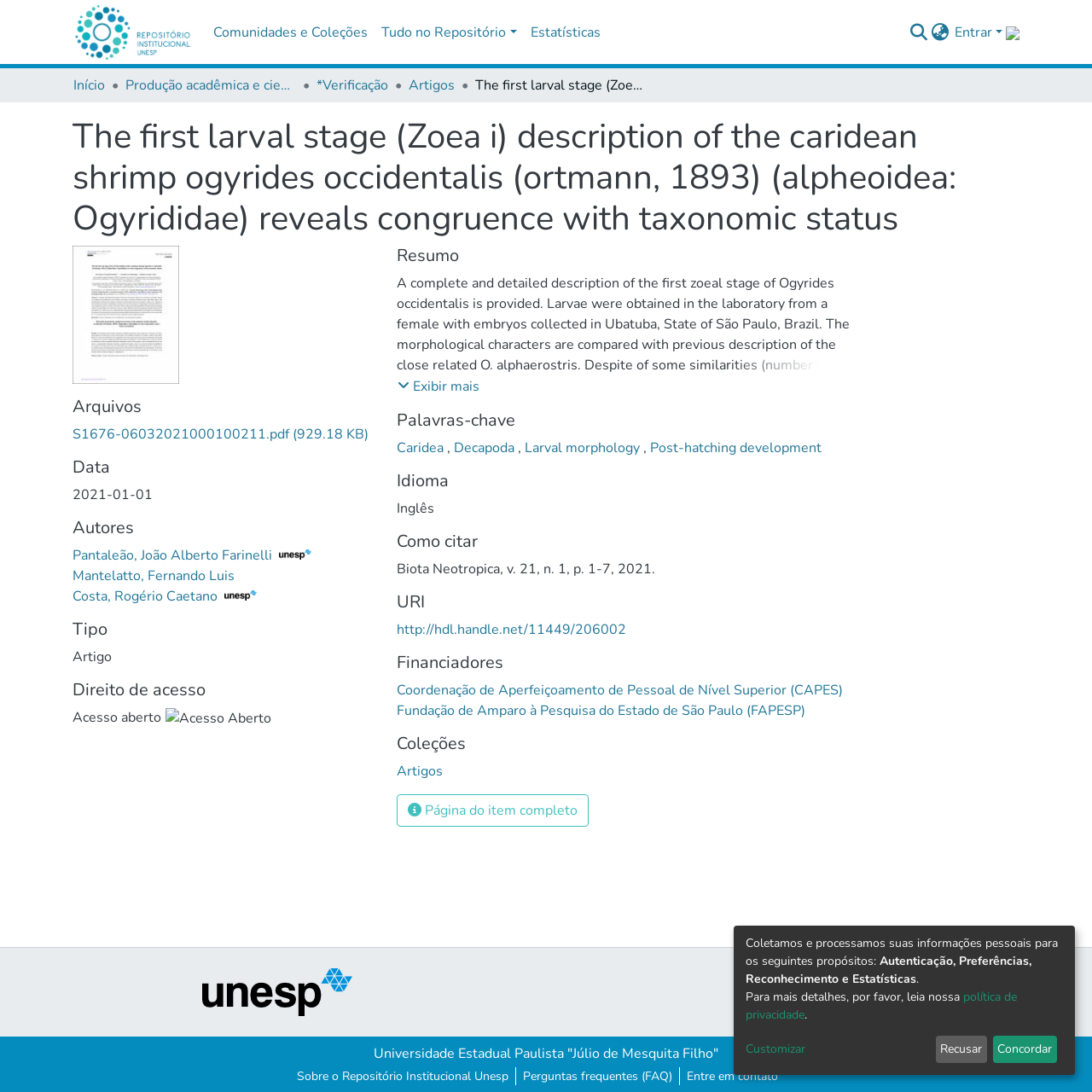What is the file size of the PDF file?
Offer a detailed and full explanation in response to the question.

I found the answer by looking at the link to the PDF file, which has a description that includes the file size.